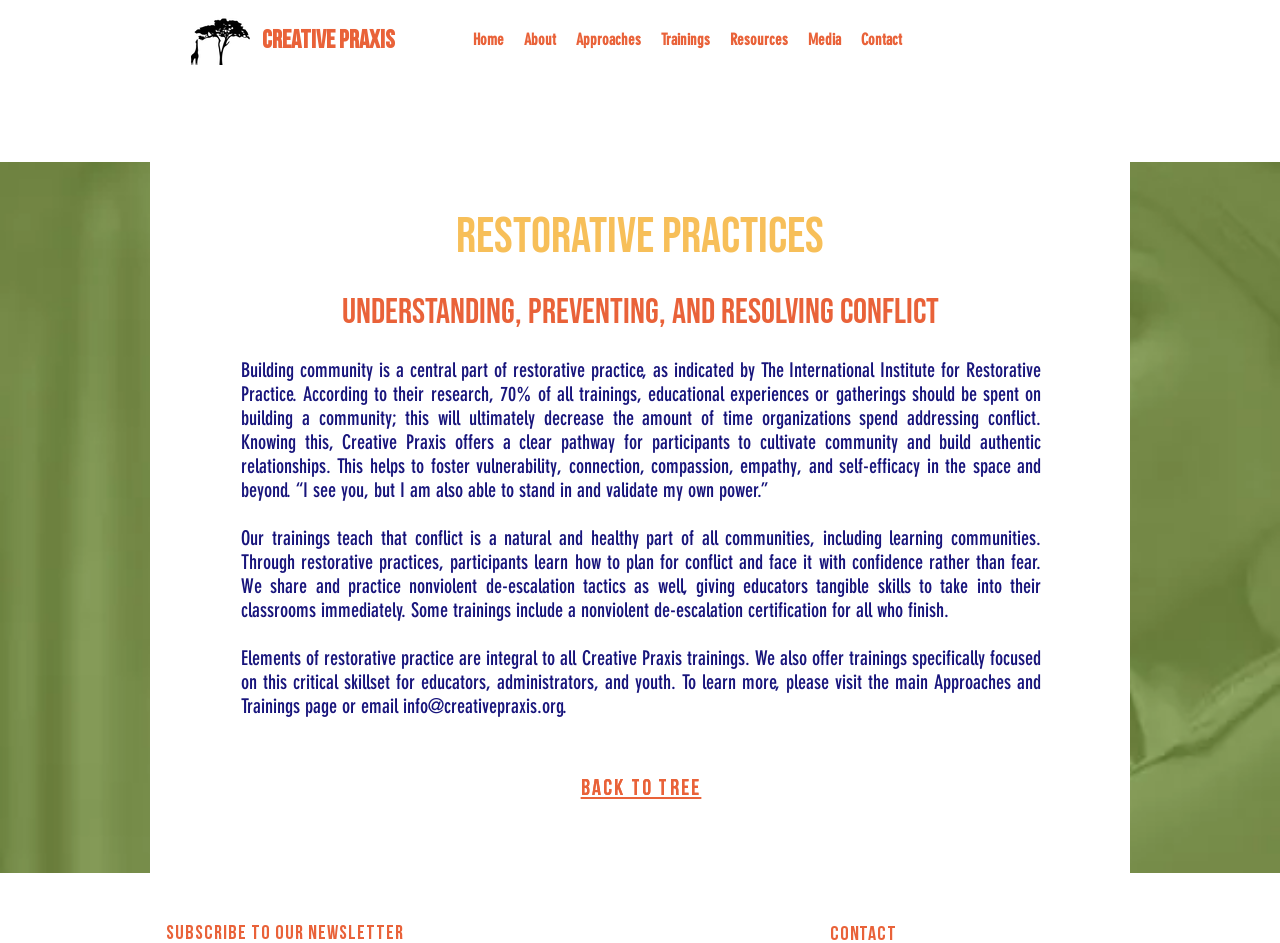Locate the bounding box coordinates of the element you need to click to accomplish the task described by this instruction: "Click the 'Home' link".

[0.362, 0.016, 0.402, 0.069]